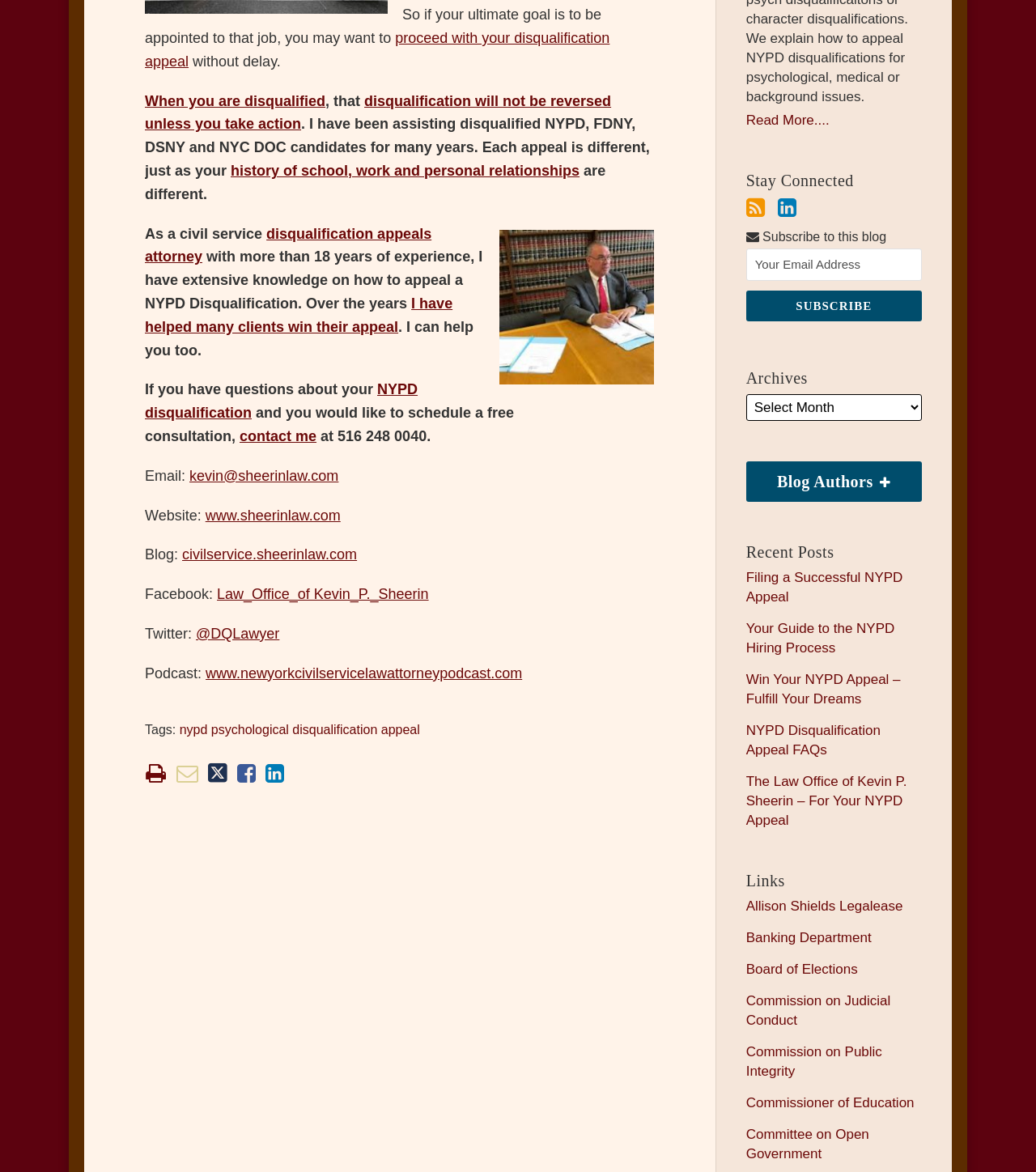How can you contact the author?
Provide a detailed and extensive answer to the question.

The webpage provides contact information for the author, including a phone number '516 248 0040' and an email address 'kevin@sheerinlaw.com'. This information can be found at the bottom of the webpage.